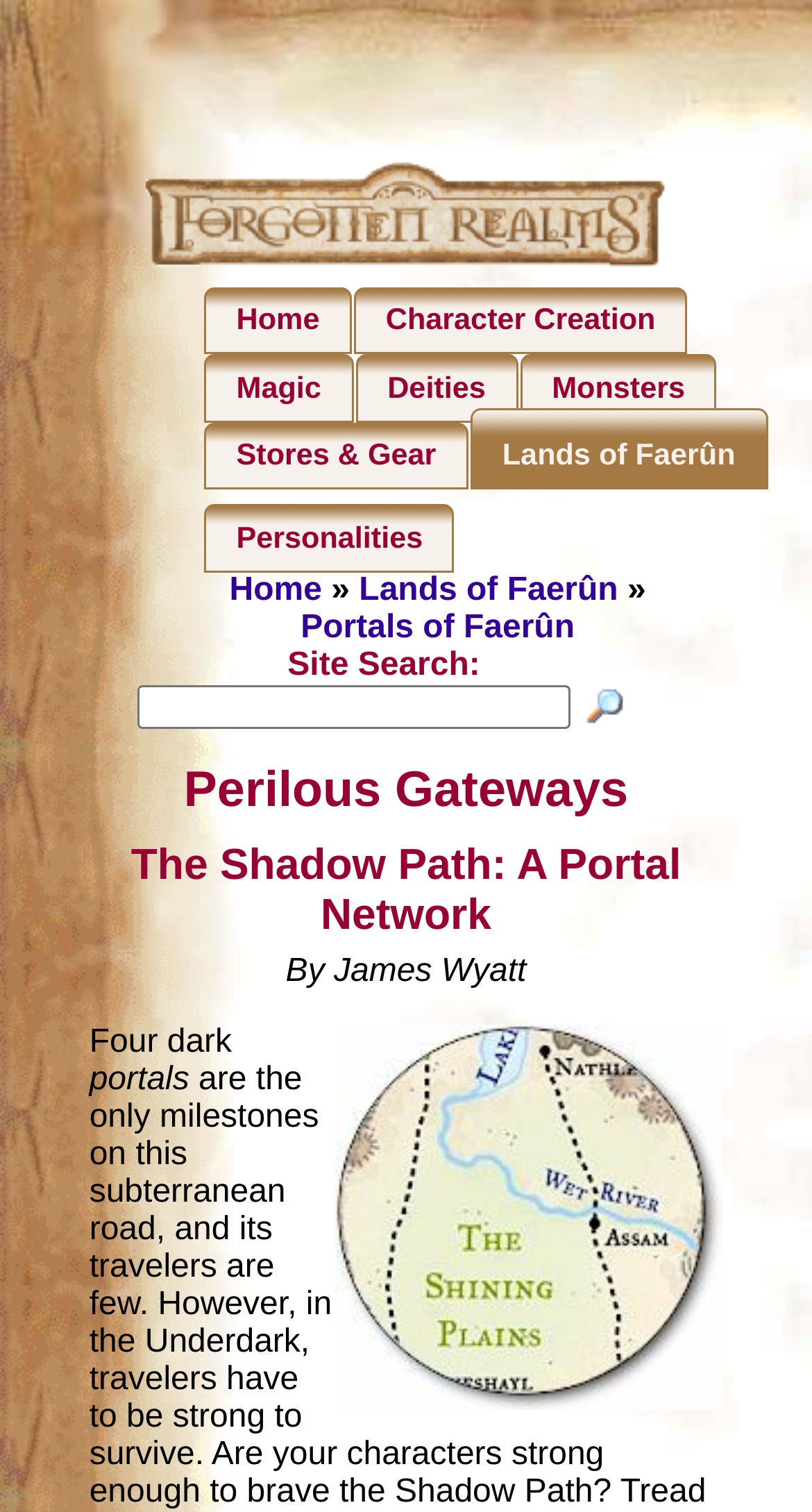Locate the bounding box coordinates of the region to be clicked to comply with the following instruction: "Go to the 'Character Creation' page". The coordinates must be four float numbers between 0 and 1, in the form [left, top, right, bottom].

[0.436, 0.19, 0.847, 0.235]